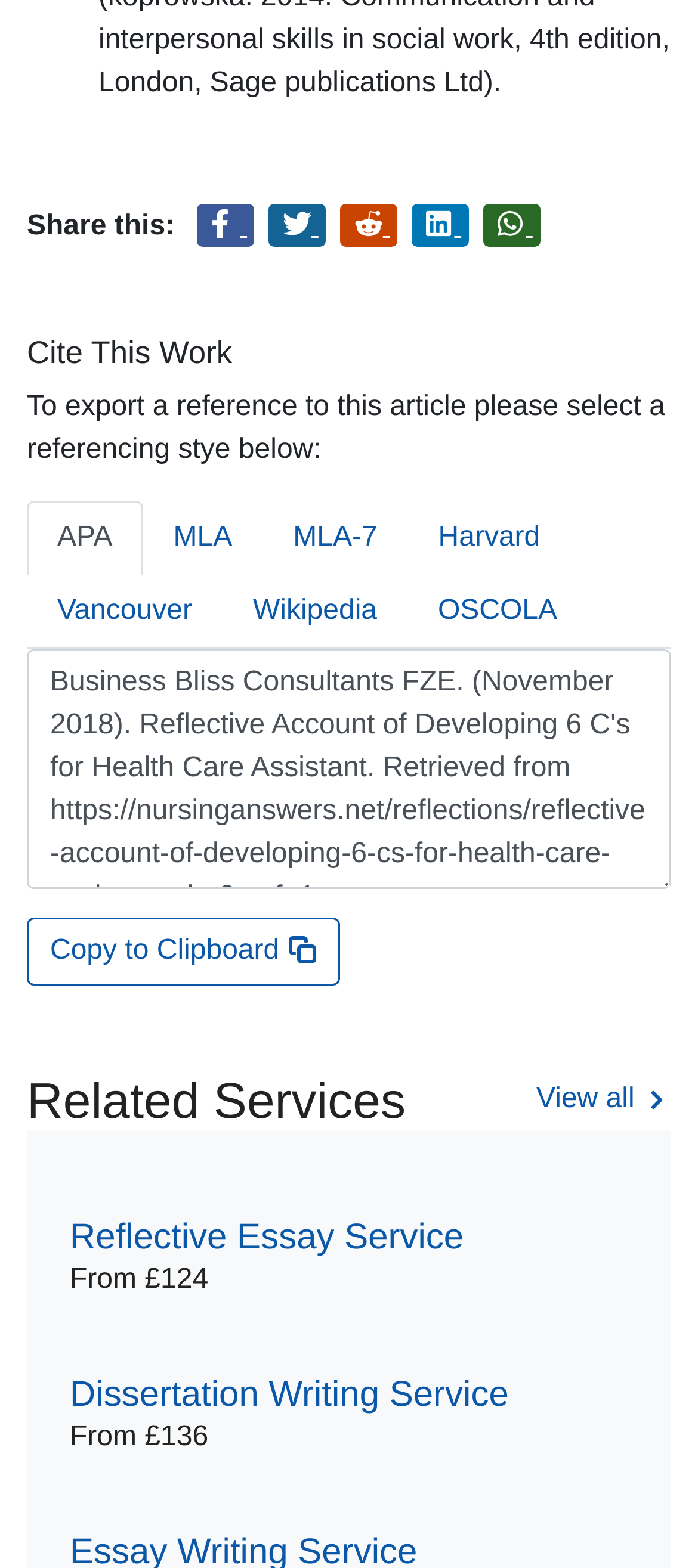Please use the details from the image to answer the following question comprehensively:
How many social media platforms can the article be shared on?

The 'Share this:' section contains links to share the article on 5 social media platforms: Facebook, Twitter, Reddit, LinkedIn, and WhatsApp.